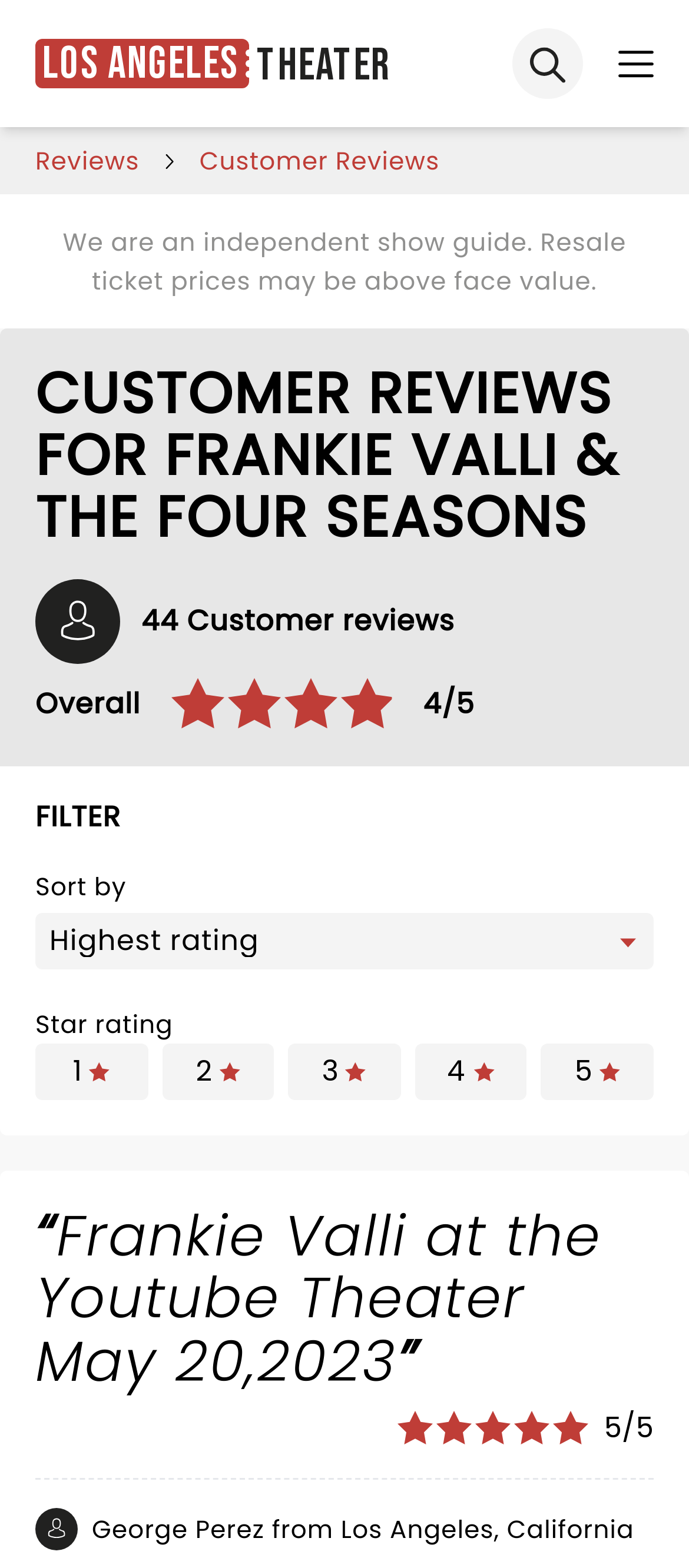Calculate the bounding box coordinates for the UI element based on the following description: "reviews". Ensure the coordinates are four float numbers between 0 and 1, i.e., [left, top, right, bottom].

[0.051, 0.09, 0.202, 0.115]